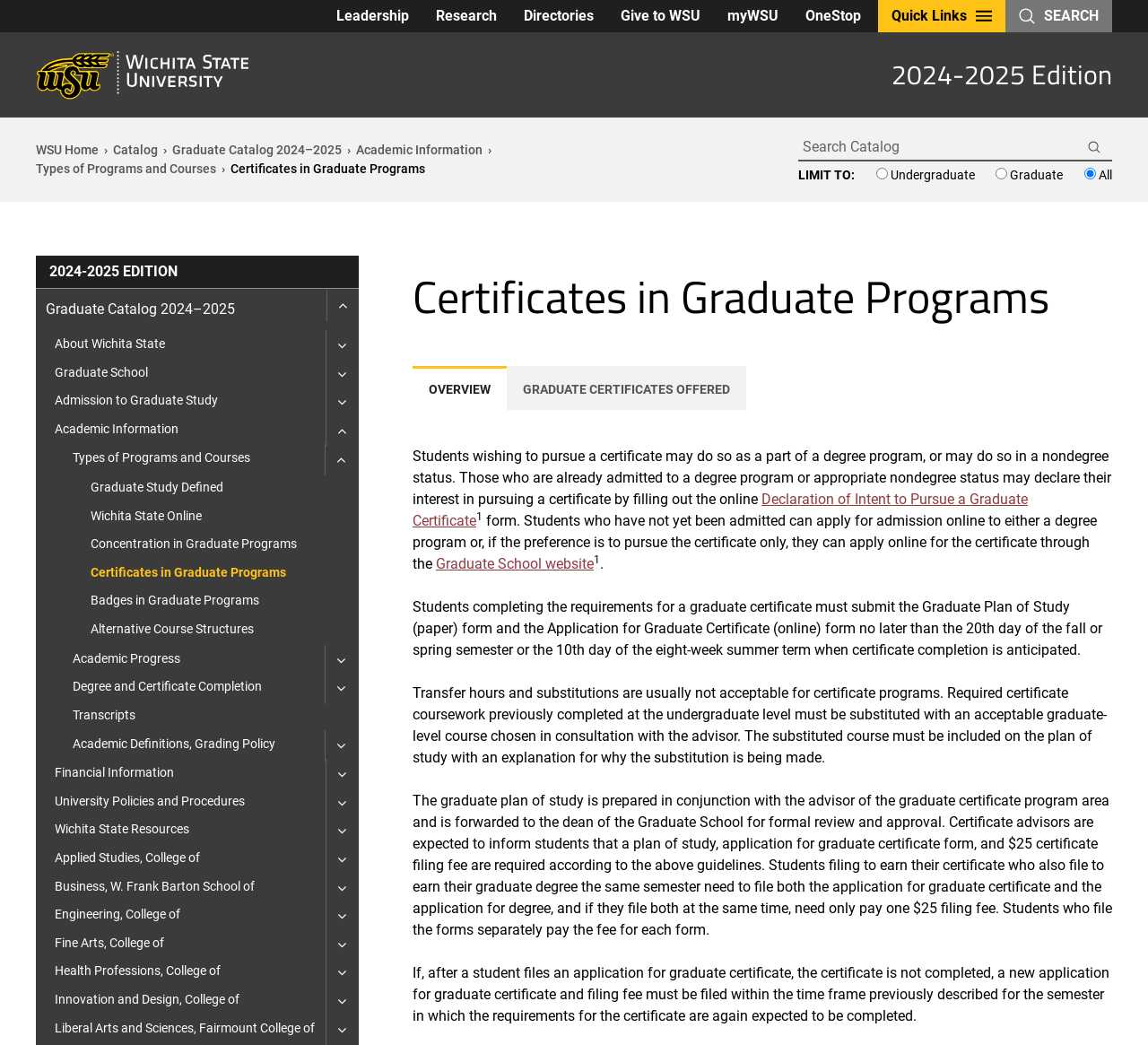Determine the bounding box coordinates of the region that needs to be clicked to achieve the task: "Search for something".

[0.695, 0.128, 0.969, 0.155]